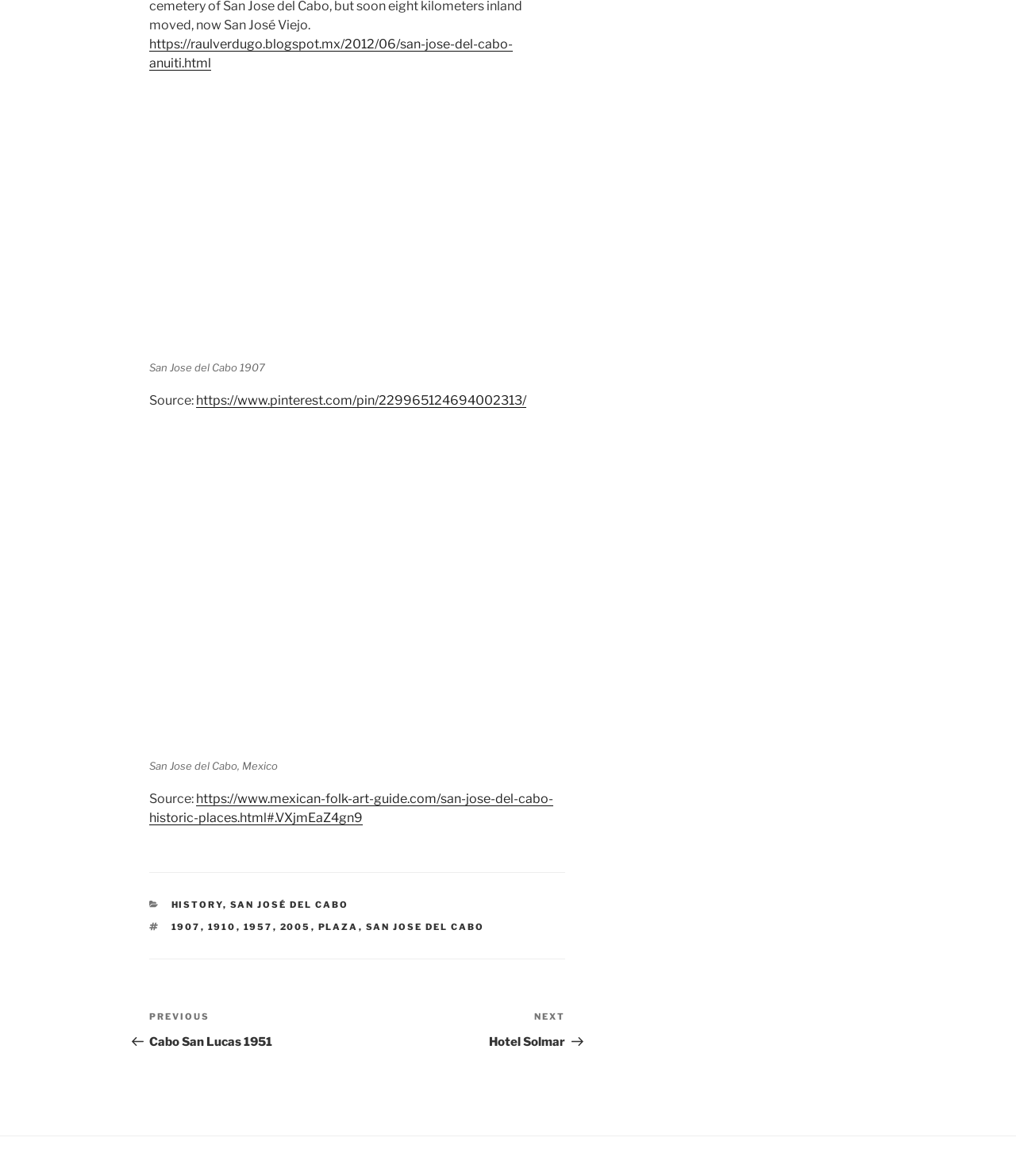What is the source of the second image?
Examine the image and give a concise answer in one word or a short phrase.

Mexican Folk Art Guide